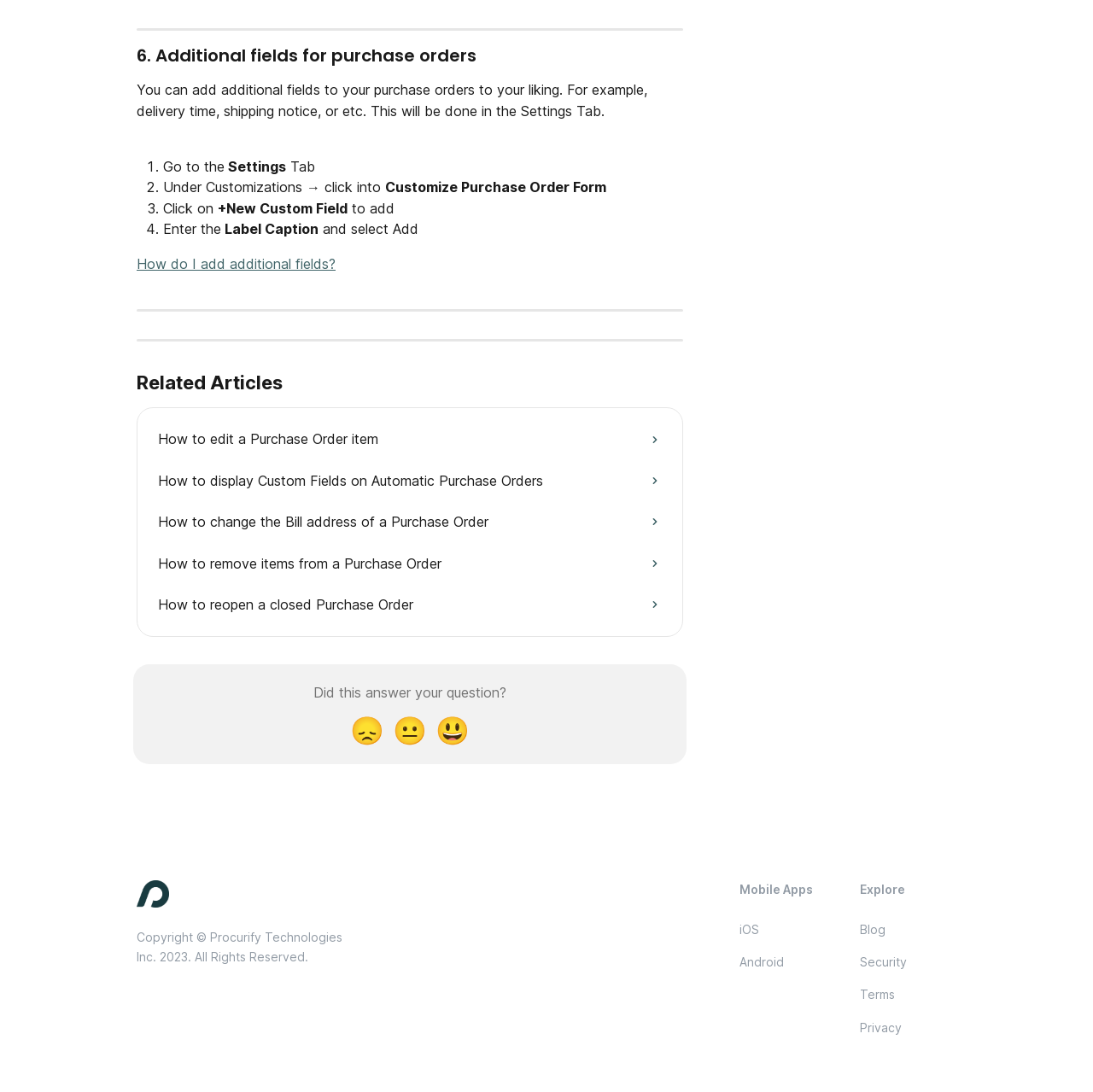Specify the bounding box coordinates of the element's region that should be clicked to achieve the following instruction: "Click on 'Customize Purchase Order Form'". The bounding box coordinates consist of four float numbers between 0 and 1, in the format [left, top, right, bottom].

[0.352, 0.164, 0.555, 0.179]